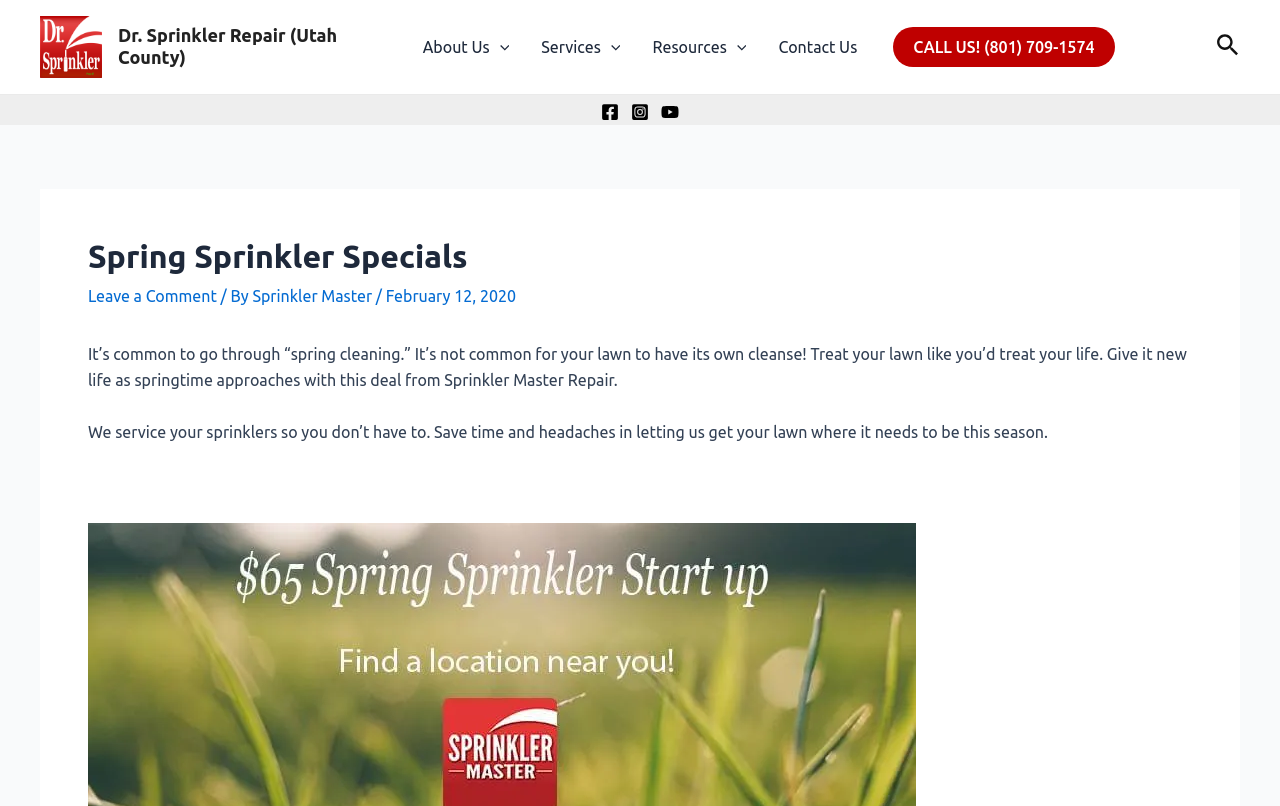Provide the bounding box coordinates of the HTML element this sentence describes: "CALL US! (801) 709-1574". The bounding box coordinates consist of four float numbers between 0 and 1, i.e., [left, top, right, bottom].

[0.698, 0.033, 0.871, 0.083]